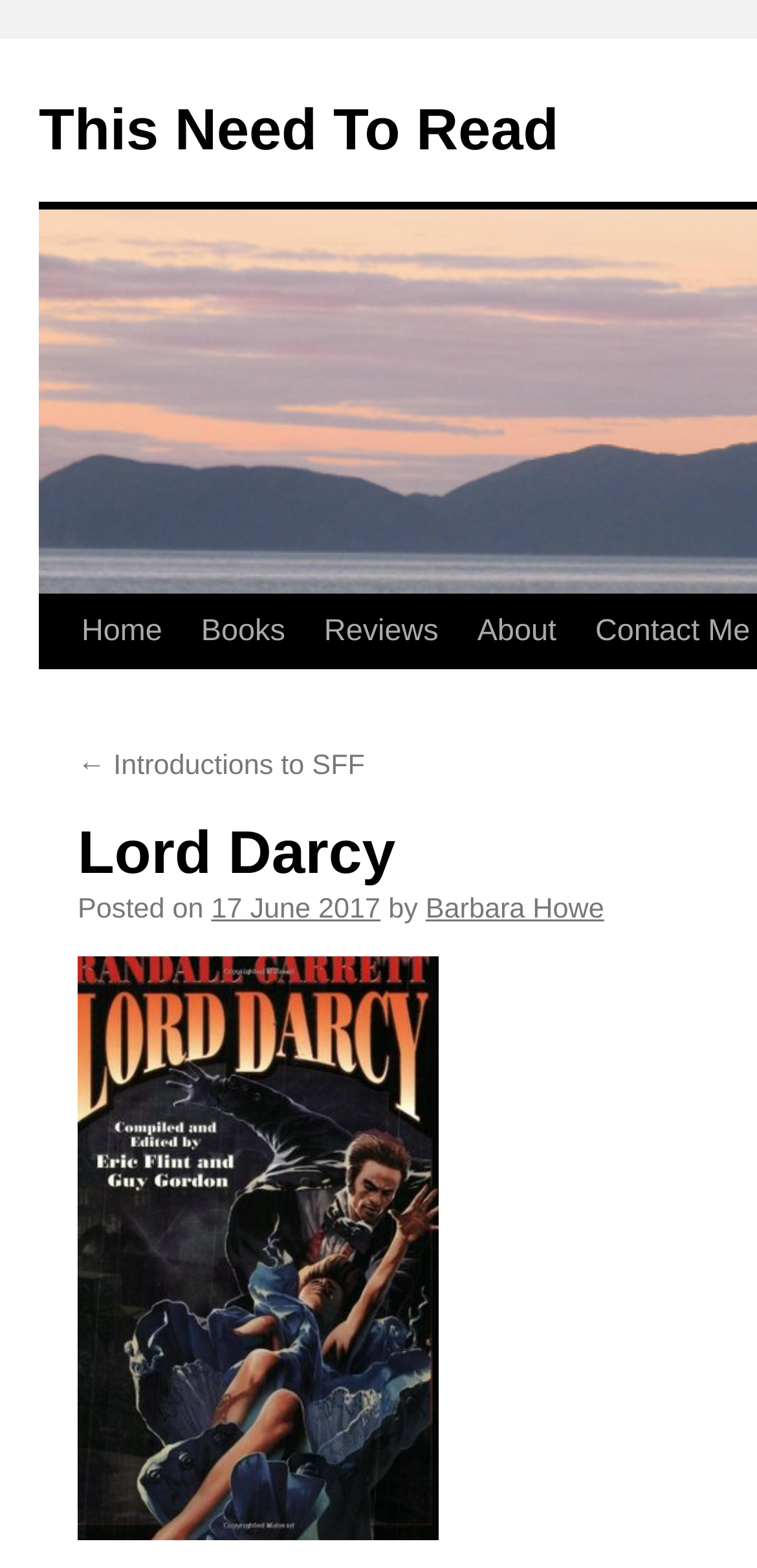How many navigation links are there?
Provide a fully detailed and comprehensive answer to the question.

I counted the number of links in the top navigation bar, which are 'Home', 'Books', 'Reviews', and 'About', so there are 4 navigation links.